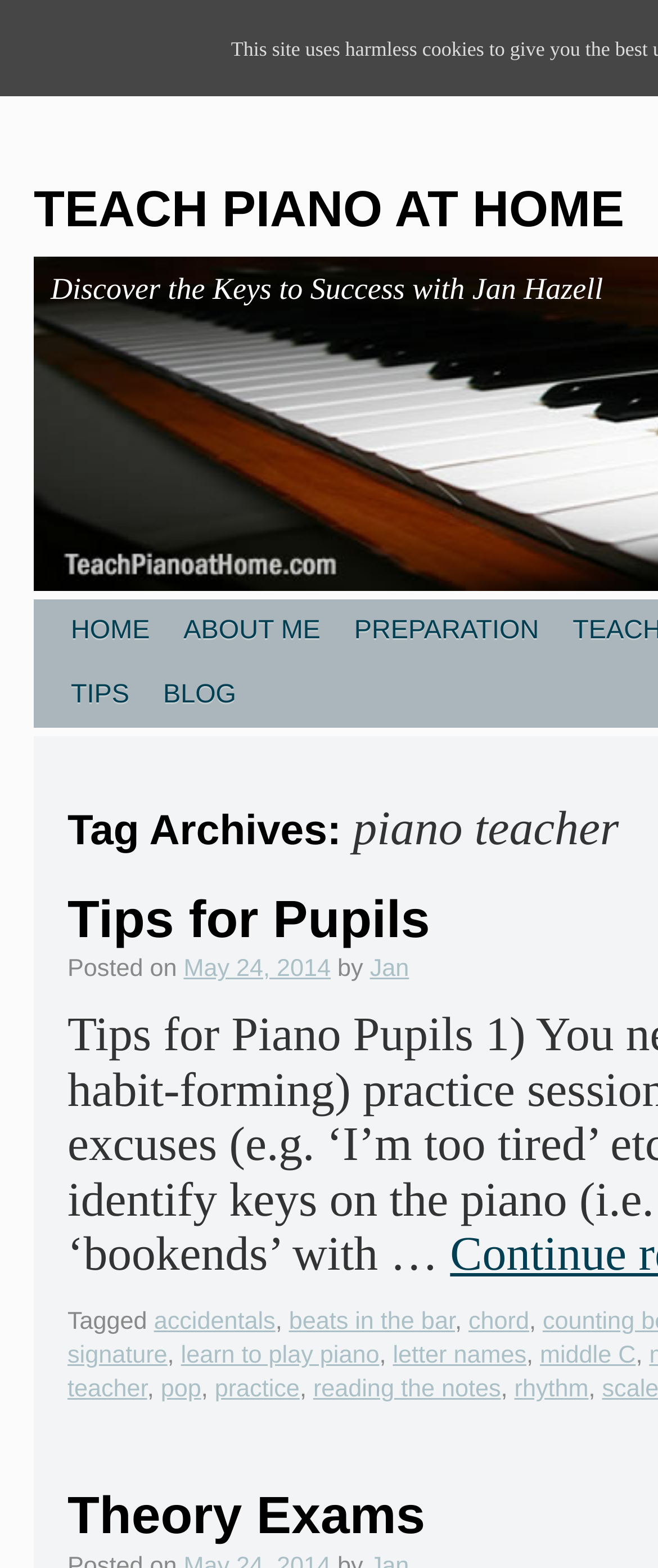What is the title of the main article?
Answer the question with a detailed and thorough explanation.

The title of the main article can be found below the website's name, where it says 'Discover the Keys to Success with Jan Hazell' in a larger font size.